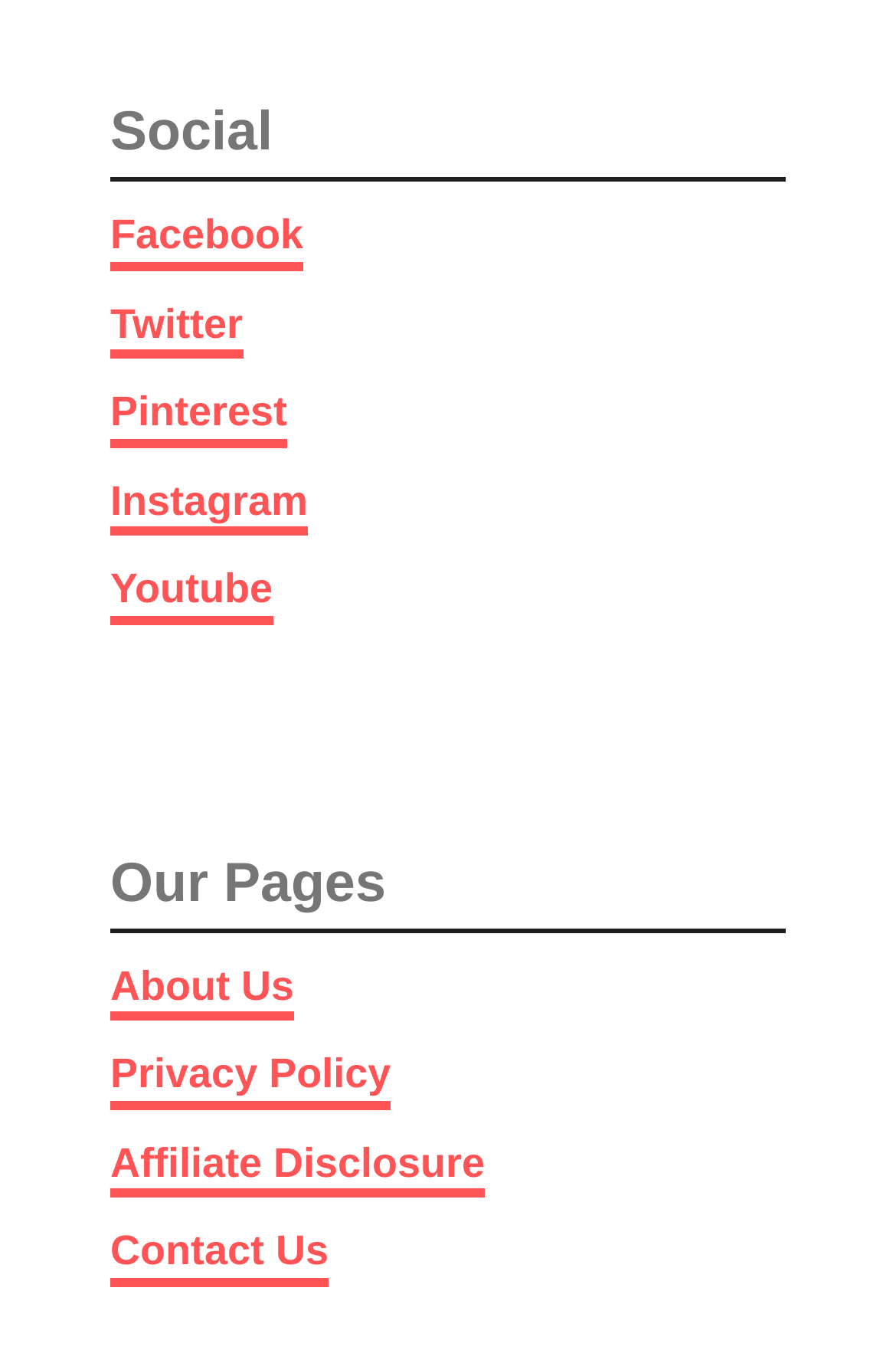What is the last link under 'Our Pages'?
We need a detailed and meticulous answer to the question.

I looked at the links under the 'Our Pages' heading and found that the last link is 'Contact Us', which is located at the bottom of the list.